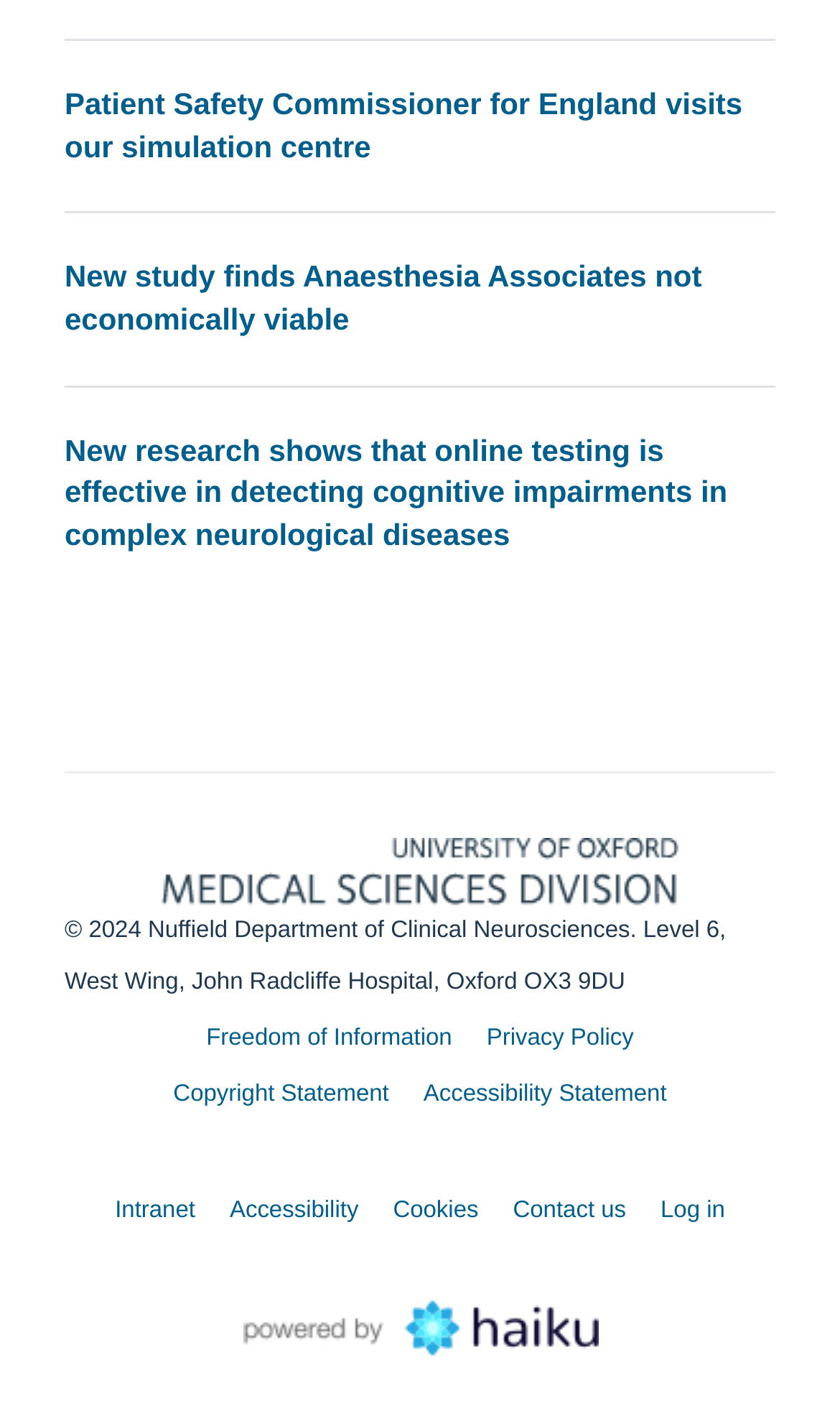Find the coordinates for the bounding box of the element with this description: "Copyright Statement".

[0.206, 0.759, 0.463, 0.777]